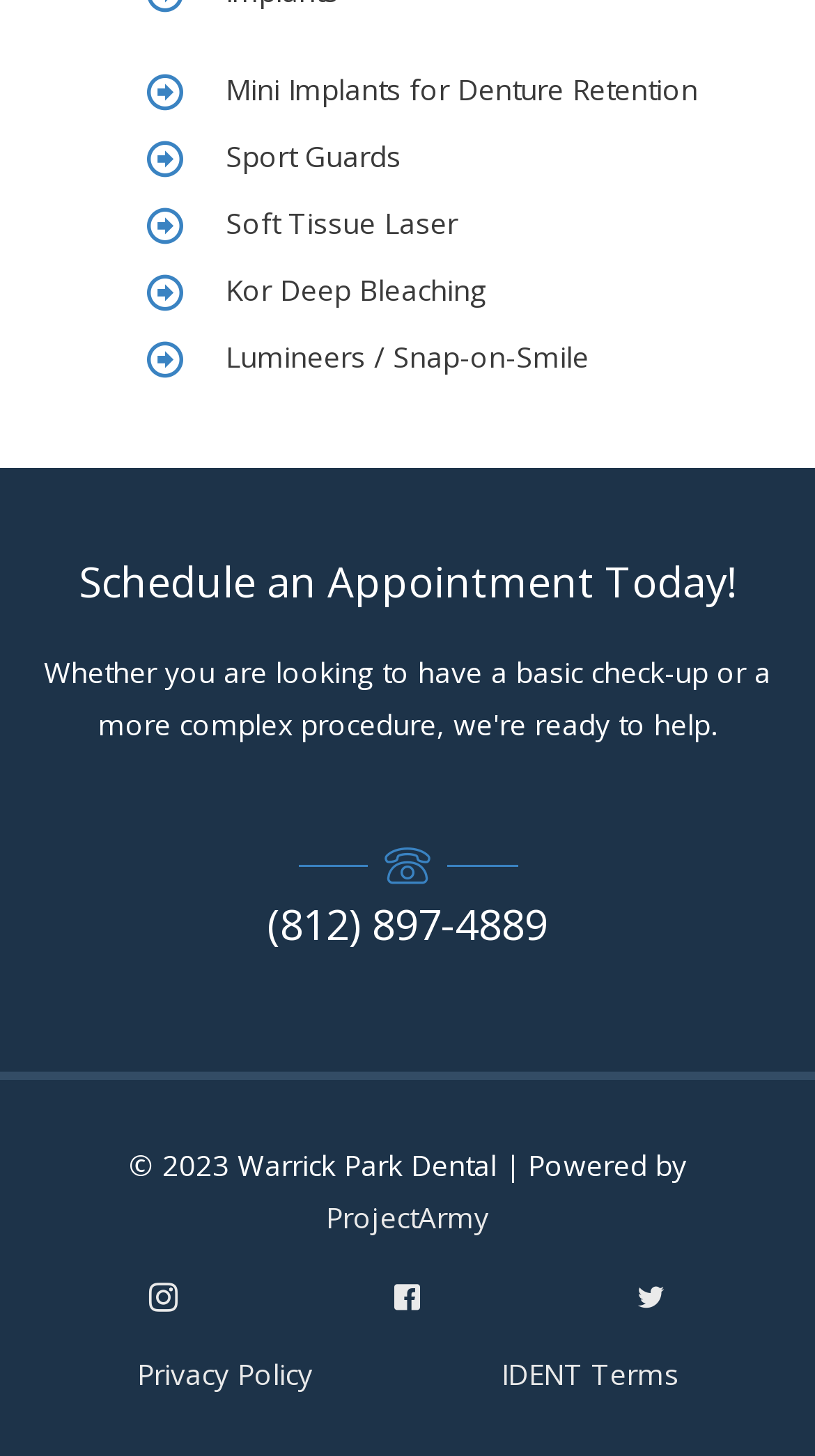Answer the question with a single word or phrase: 
What is the name of the dental practice?

Warrick Park Dental